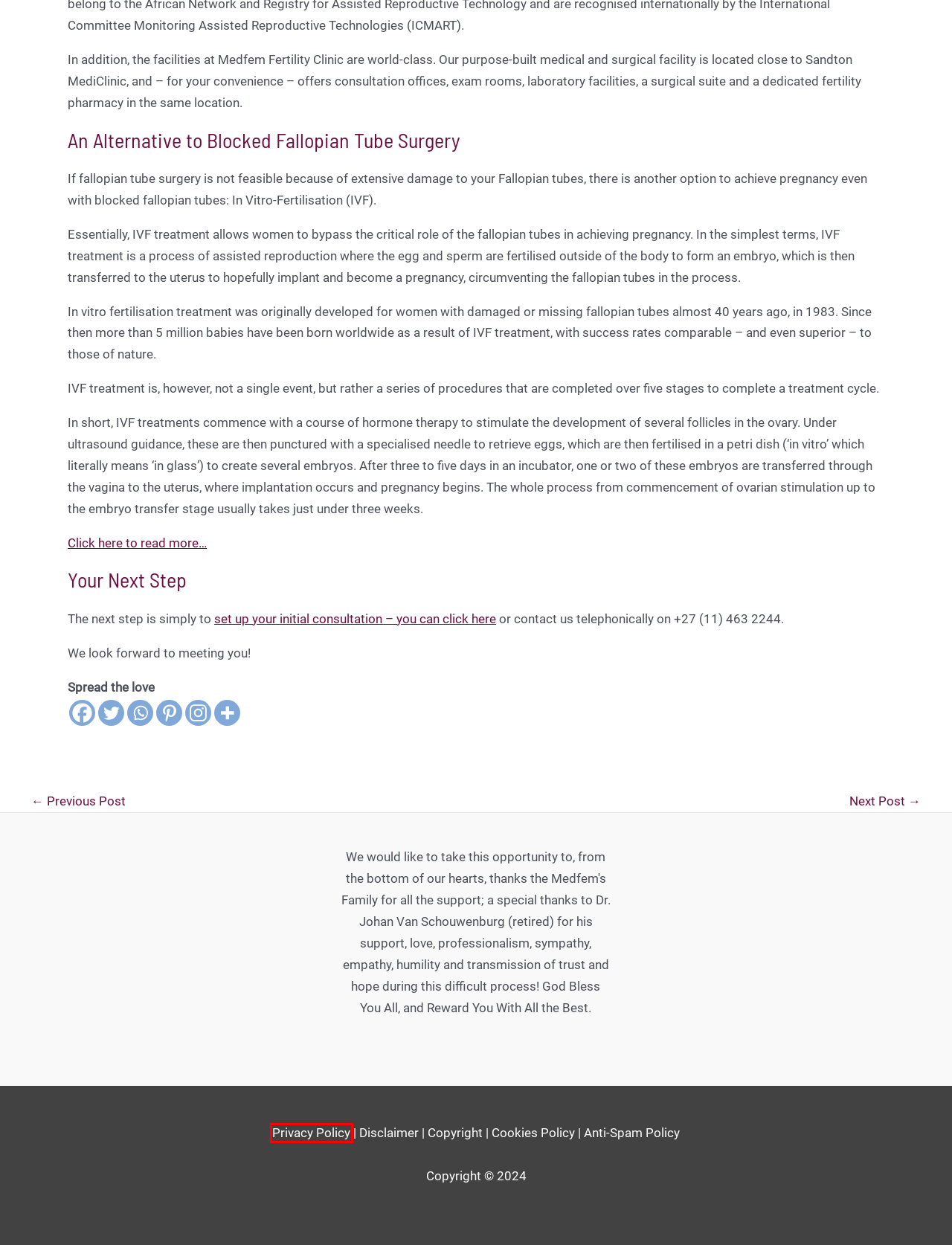Analyze the screenshot of a webpage that features a red rectangle bounding box. Pick the webpage description that best matches the new webpage you would see after clicking on the element within the red bounding box. Here are the candidates:
A. Privacy Policy- Medfem - Fertility Clinic Sandton
B. Cookies Policy- Medfem - Fertility Clinic Sandton
C. Copyright Notice- Medfem - Fertility Clinic Sandton
D. Book Appointment- Medfem - Fertility Clinic Sandton
E. Fibroid Removal Surgery in South Africa
F. Website Disclaimer- Medfem - Fertility Clinic Sandton
G. Treatment for Blocked Fallopian Tubes
H. Utyando lokungavuli kweTubopian Tubes

A